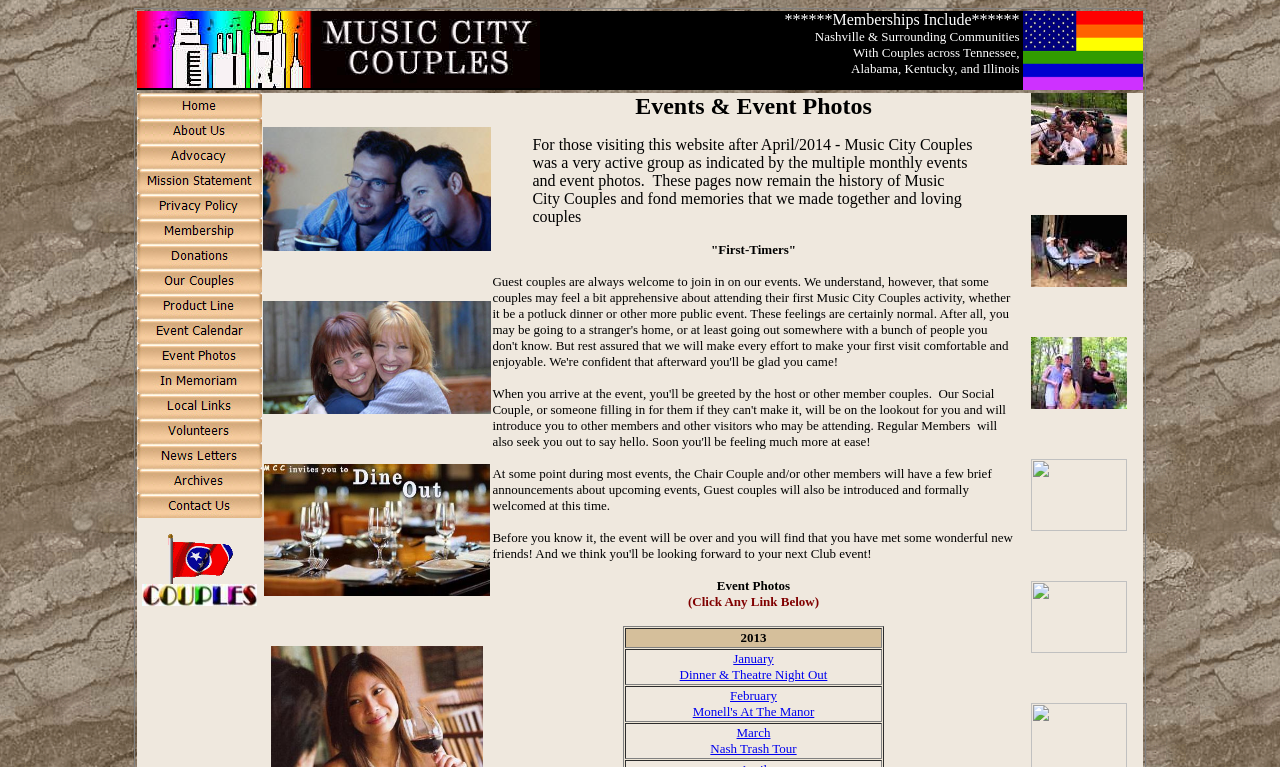Extract the bounding box coordinates for the described element: "alt="In Memoriam"". The coordinates should be represented as four float numbers between 0 and 1: [left, top, right, bottom].

[0.107, 0.494, 0.205, 0.516]